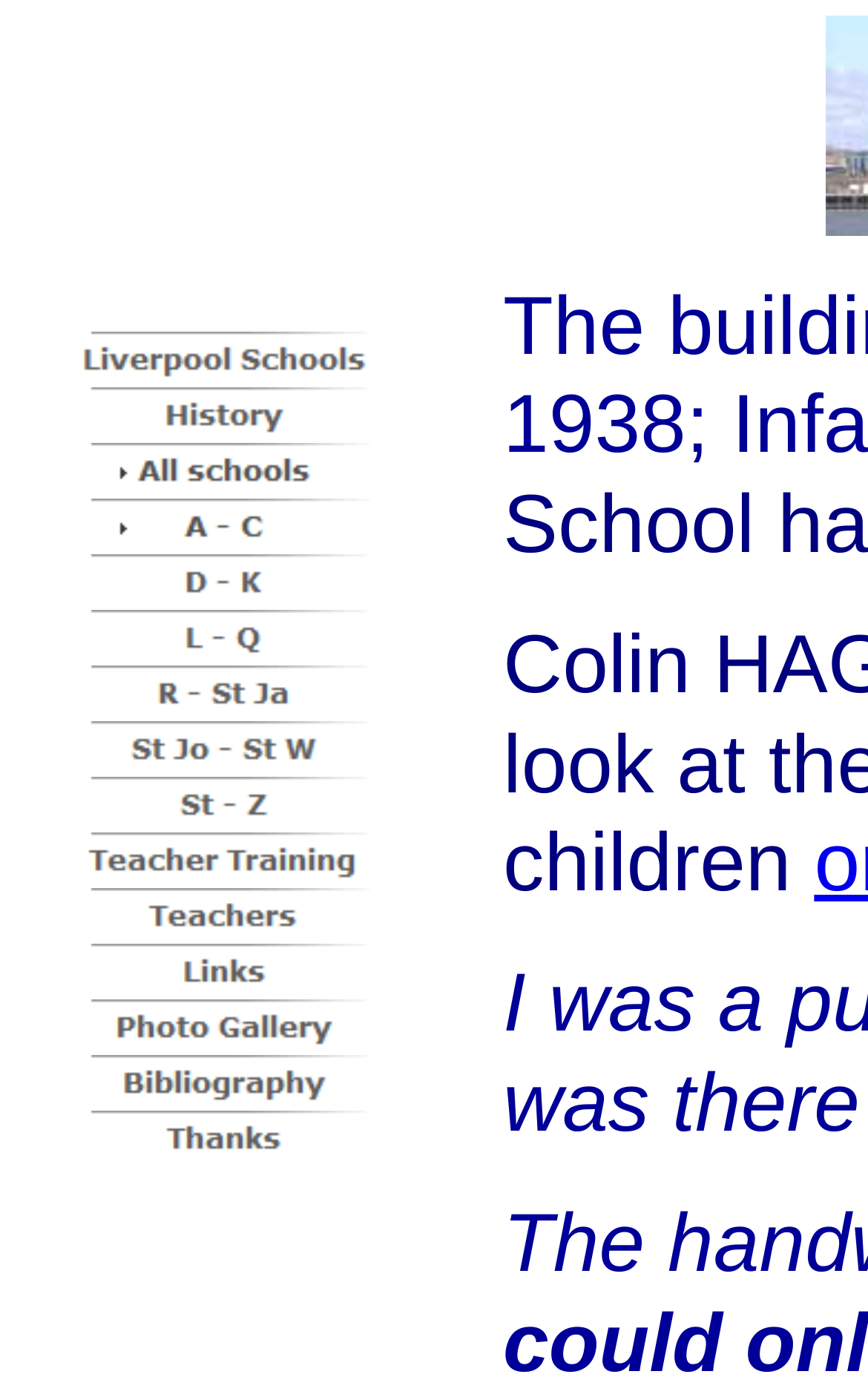Please identify the bounding box coordinates of where to click in order to follow the instruction: "Check Teacher Training".

[0.077, 0.624, 0.438, 0.651]